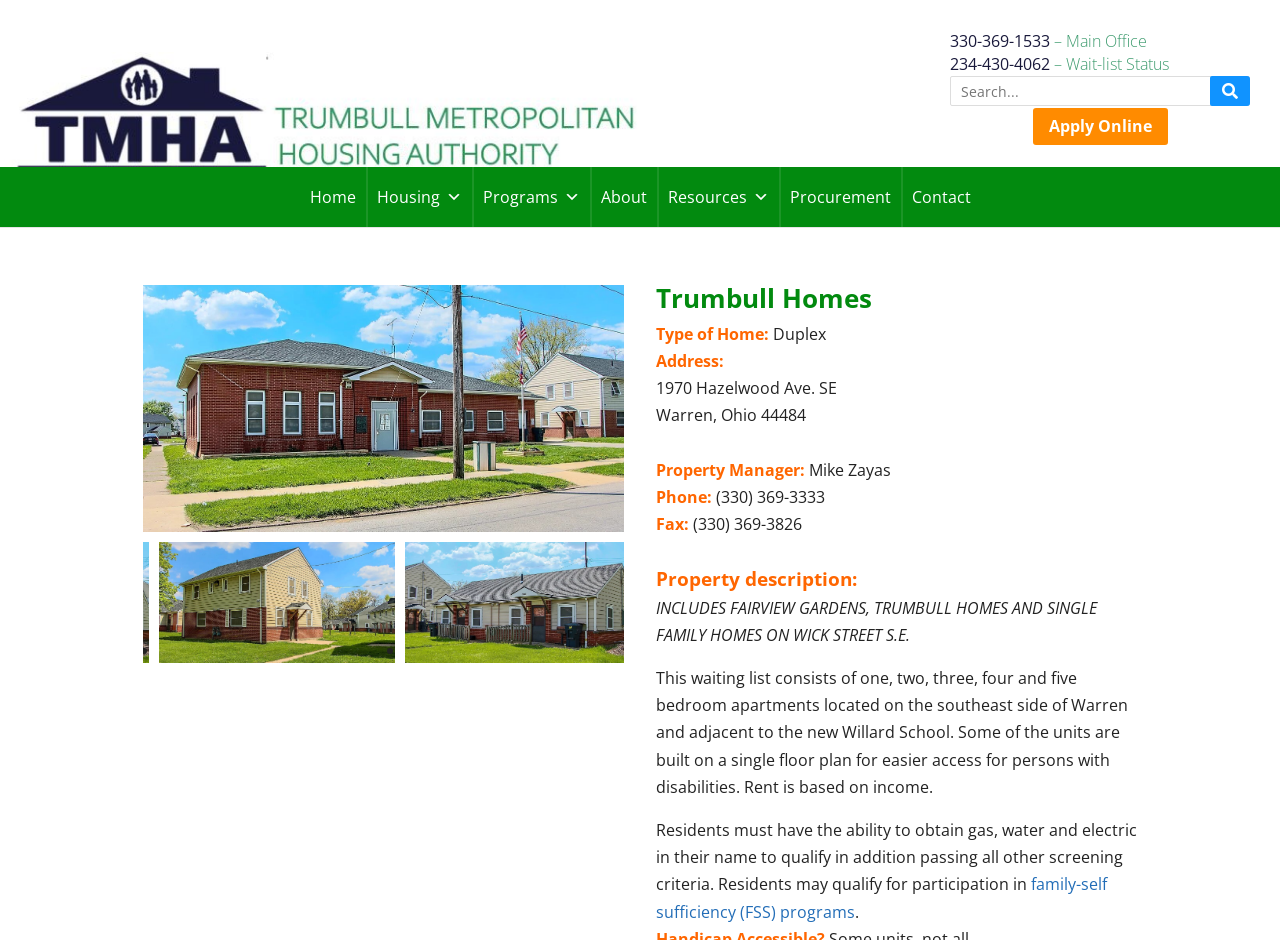Identify the bounding box coordinates for the element that needs to be clicked to fulfill this instruction: "Go to home page". Provide the coordinates in the format of four float numbers between 0 and 1: [left, top, right, bottom].

[0.234, 0.177, 0.286, 0.241]